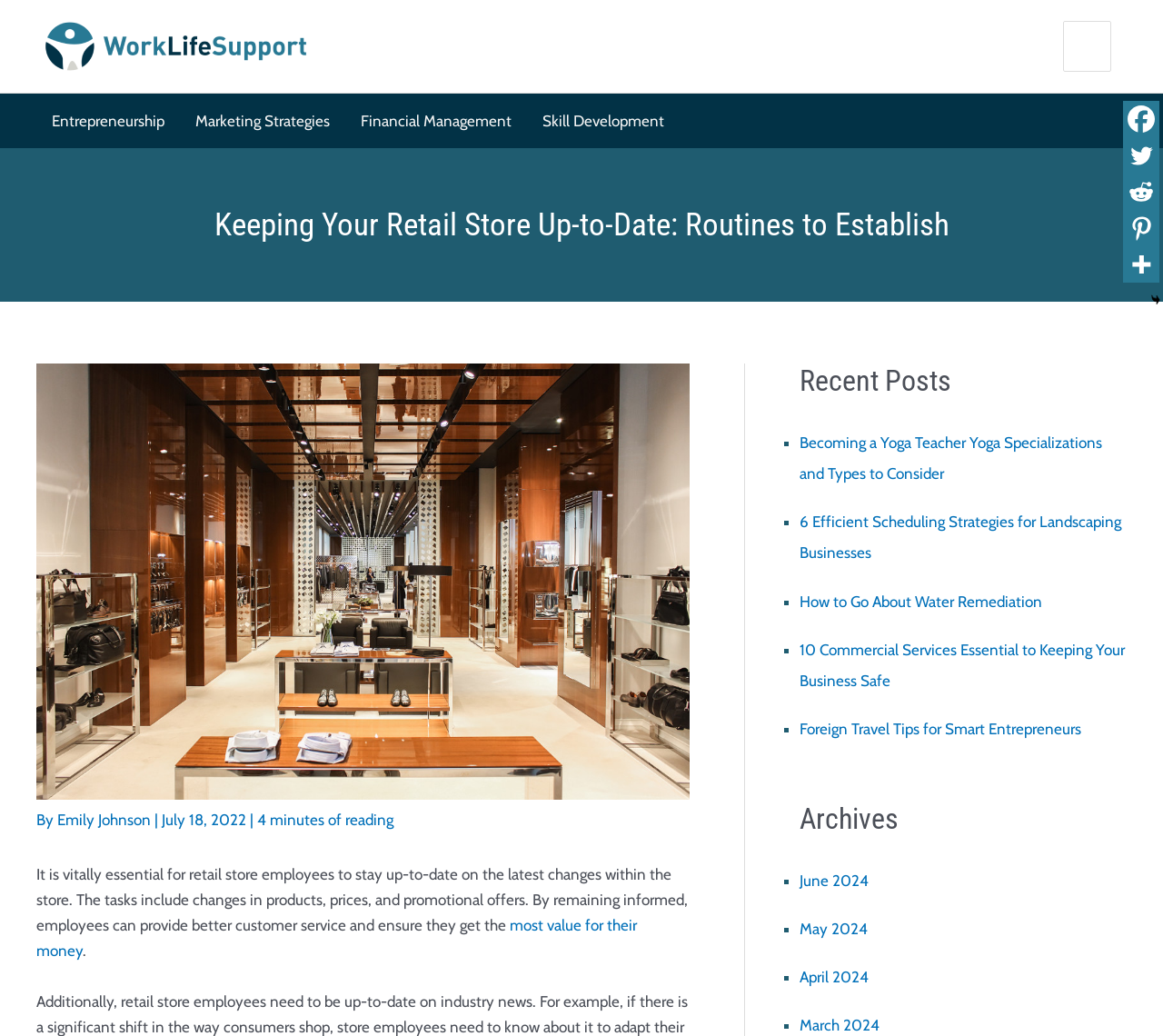From the image, can you give a detailed response to the question below:
How many recent posts are listed?

There are five recent posts listed in the 'Recent Posts' section, which are 'Becoming a Yoga Teacher Yoga Specializations and Types to Consider', '6 Efficient Scheduling Strategies for Landscaping Businesses', 'How to Go About Water Remediation', '10 Commercial Services Essential to Keeping Your Business Safe', and 'Foreign Travel Tips for Smart Entrepreneurs'.